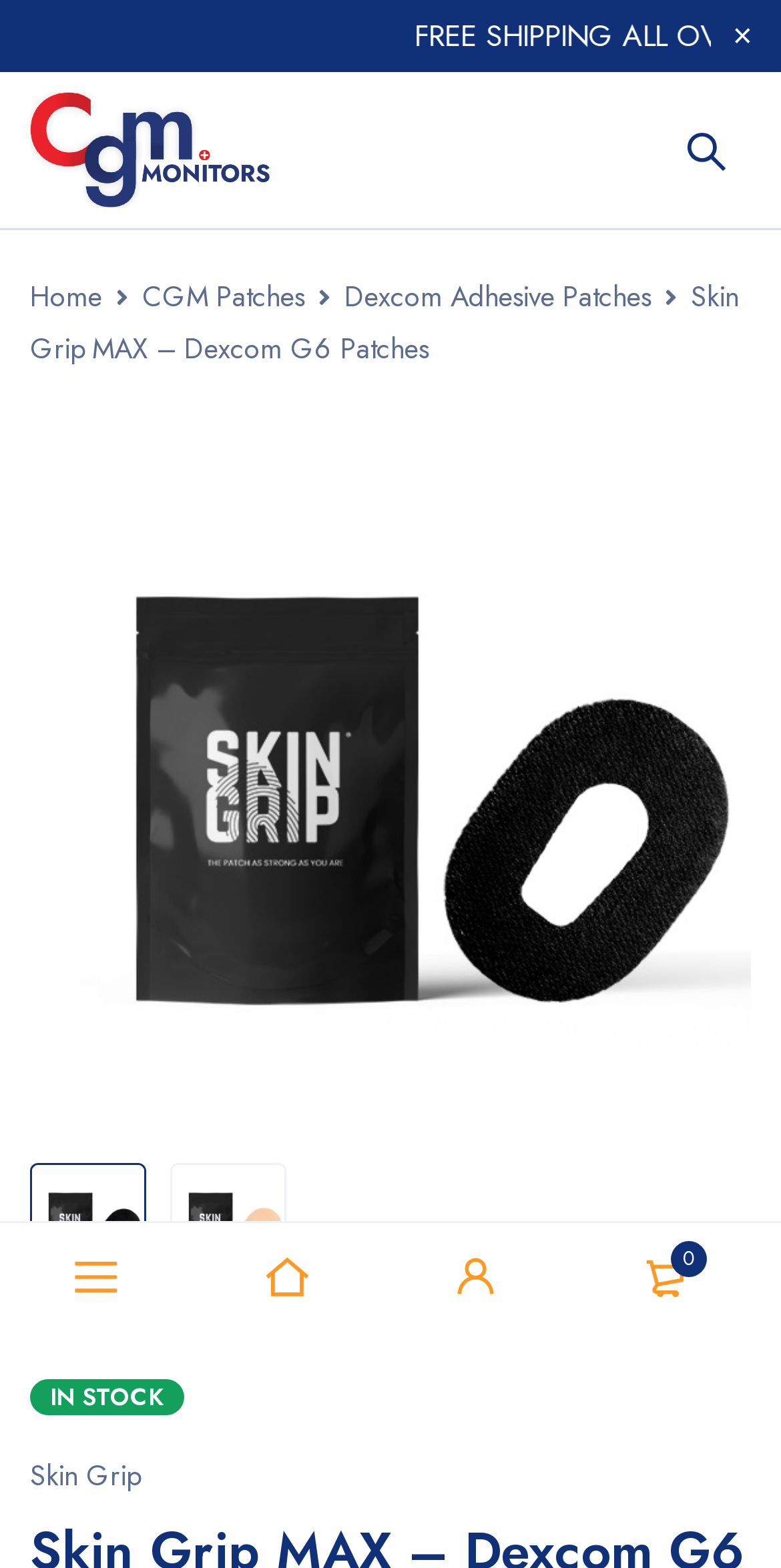Based on the element description: "Search", identify the bounding box coordinates for this UI element. The coordinates must be four float numbers between 0 and 1, listed as [left, top, right, bottom].

None